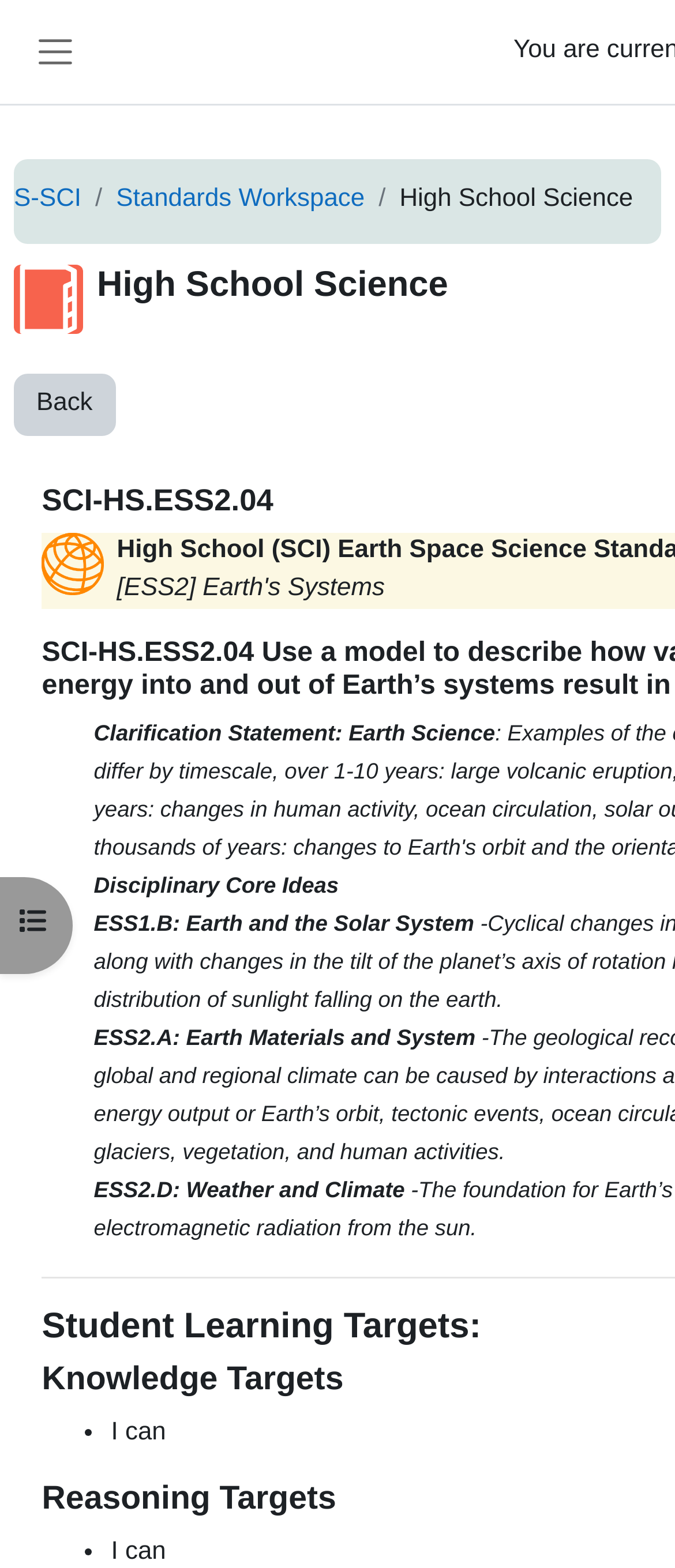What is the name of the course?
Examine the image and provide an in-depth answer to the question.

I determined the answer by looking at the navigation bar and the heading elements. The heading element with the text 'High School Science' is a prominent element on the page, and it is also mentioned in the navigation bar, which suggests that it is the name of the course.